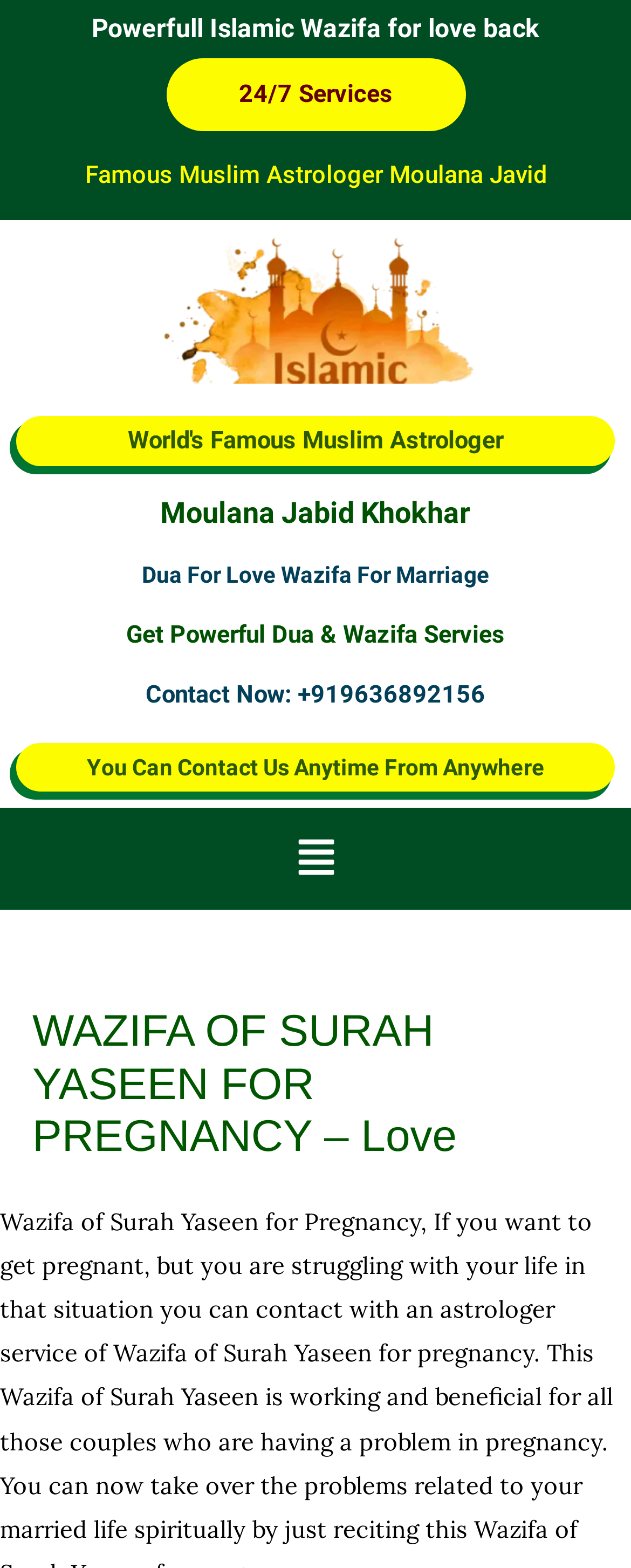Reply to the question with a brief word or phrase: What is the phone number to contact?

+919636892156